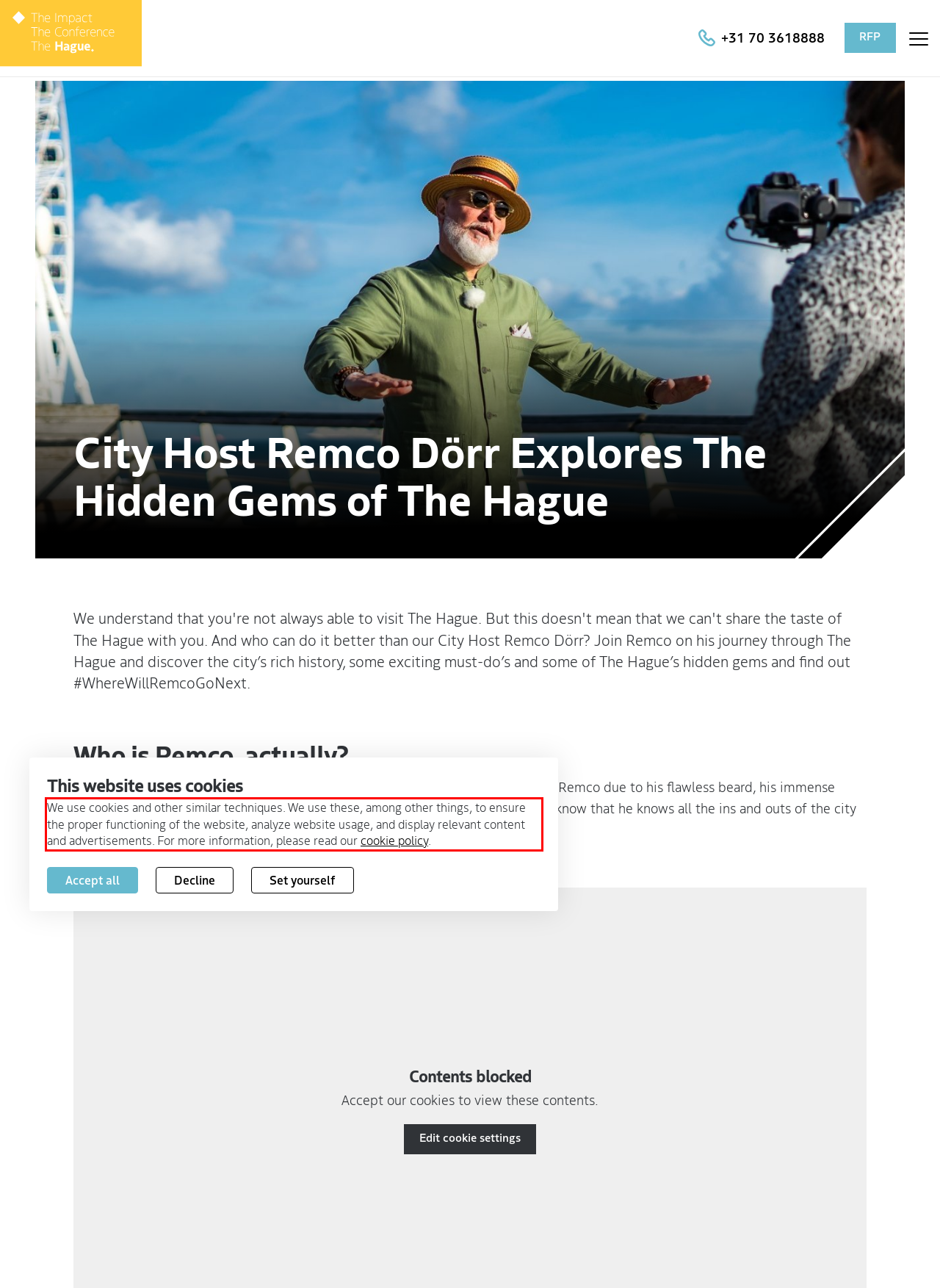Examine the screenshot of the webpage, locate the red bounding box, and generate the text contained within it.

We use cookies and other similar techniques. We use these, among other things, to ensure the proper functioning of the website, analyze website usage, and display relevant content and advertisements. For more information, please read our cookie policy.